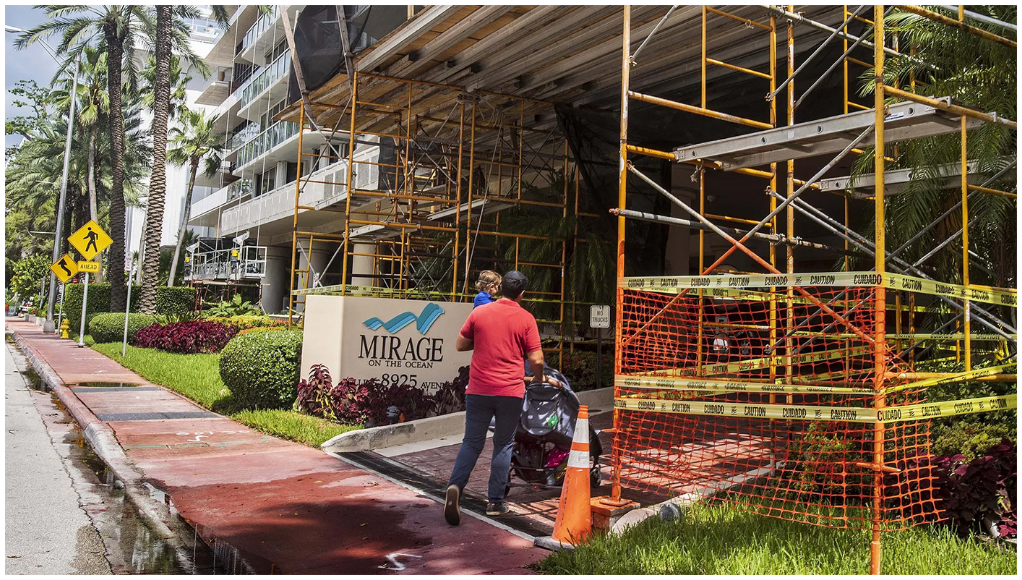Create an extensive caption that includes all significant details of the image.

This image depicts the entrance of the Mirage on the Ocean condominium in Surfside, Florida, currently undergoing construction. The foreground features a person walking with a stroller, moving towards the building’s entrance, which is surrounded by construction scaffolding. Bright orange caution netting and cones indicate a work zone, ensuring safety for pedestrians. Lush landscaping, including palm trees and vibrant bushes, adds a tropical ambiance to the setting, while signage displaying the name "Mirage on the Ocean" is prominently displayed. This scene reflects the implications of new building safety laws enacted after the Surfside condominium collapse, highlighting ongoing renovations aimed at improving structural integrity while evoking concerns about the potential impacts on residents.